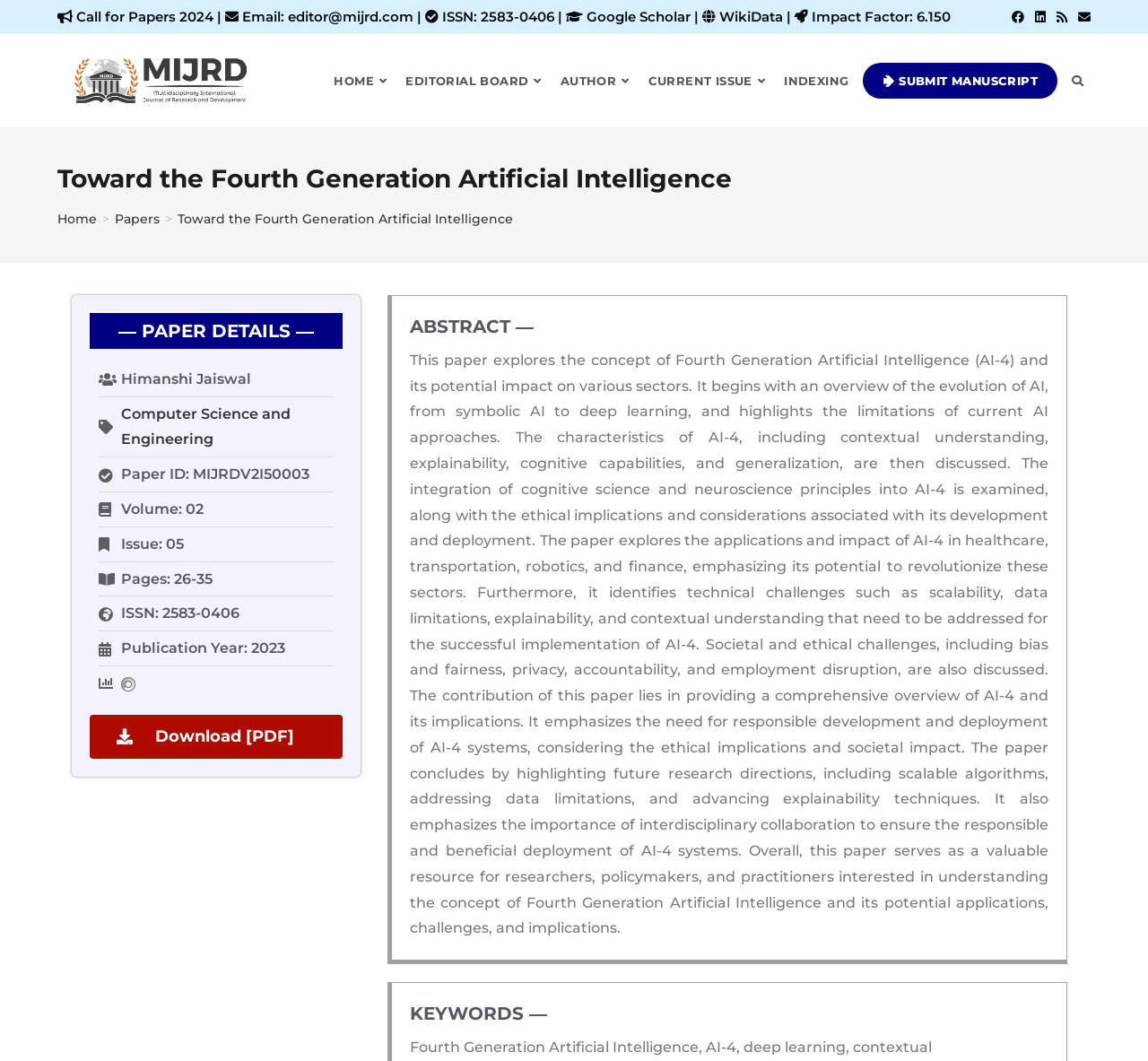Pinpoint the bounding box coordinates of the clickable area needed to execute the instruction: "Go to the HOME page". The coordinates should be specified as four float numbers between 0 and 1, i.e., [left, top, right, bottom].

[0.285, 0.045, 0.347, 0.107]